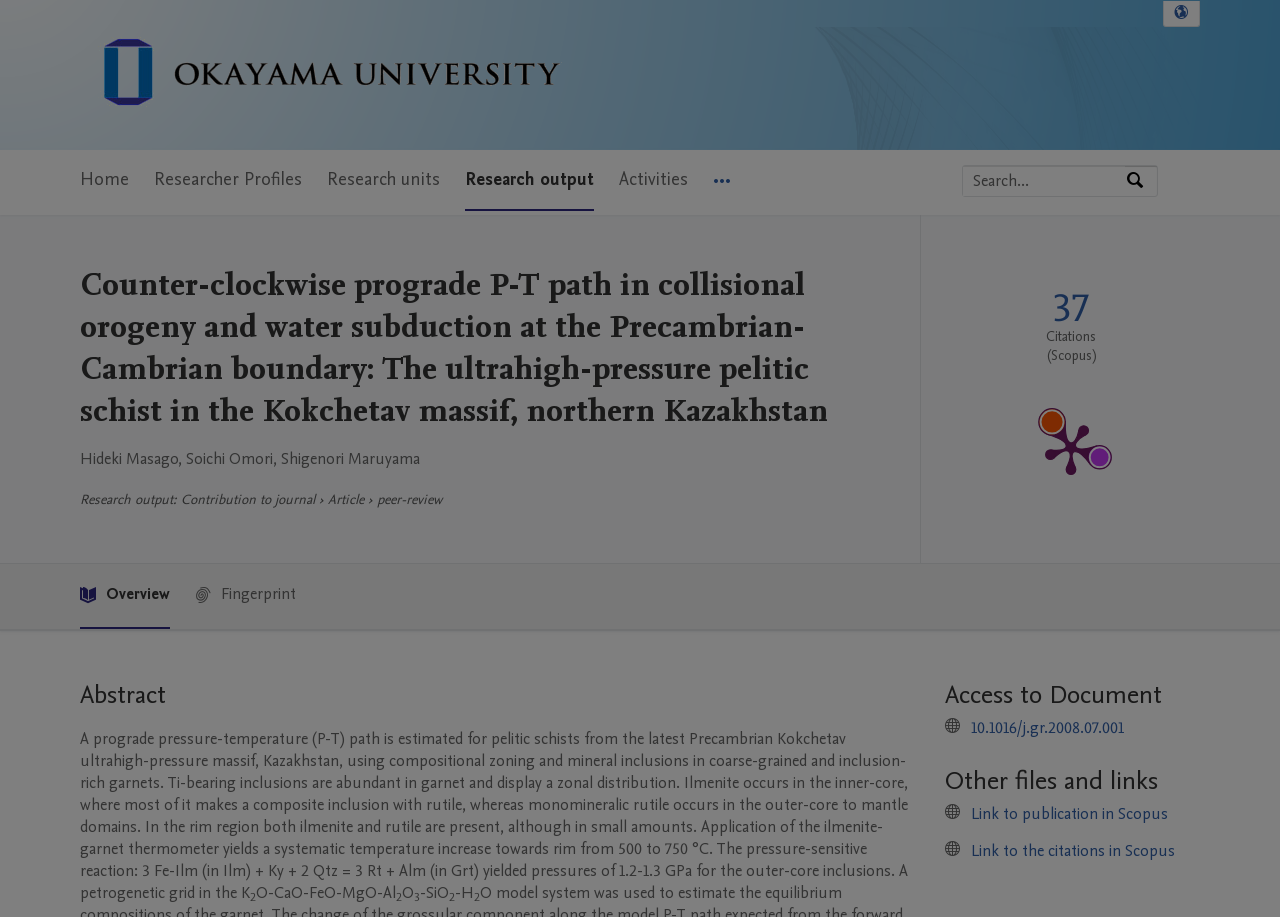Identify the bounding box of the HTML element described as: "10.1016/j.gr.2008.07.001".

[0.759, 0.782, 0.878, 0.806]